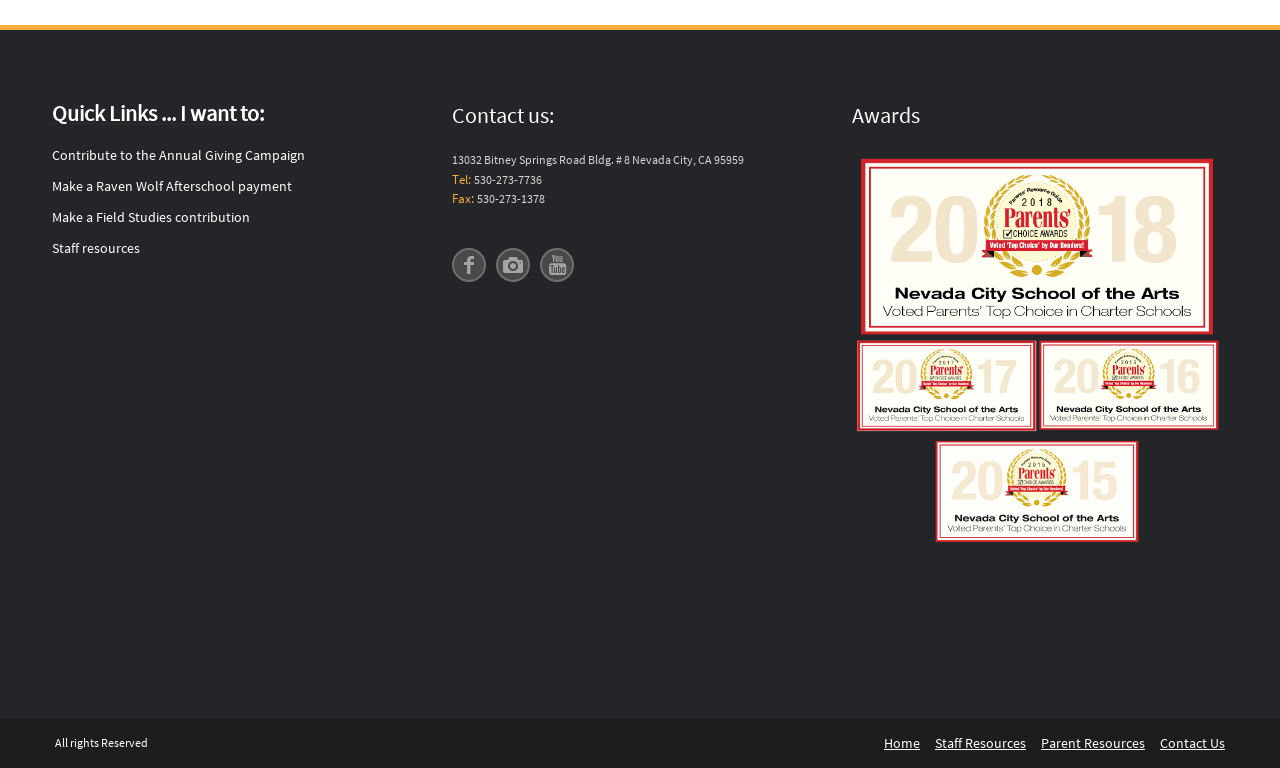Locate the bounding box coordinates of the element to click to perform the following action: 'Make a Field Studies contribution'. The coordinates should be given as four float values between 0 and 1, in the form of [left, top, right, bottom].

[0.041, 0.27, 0.195, 0.294]